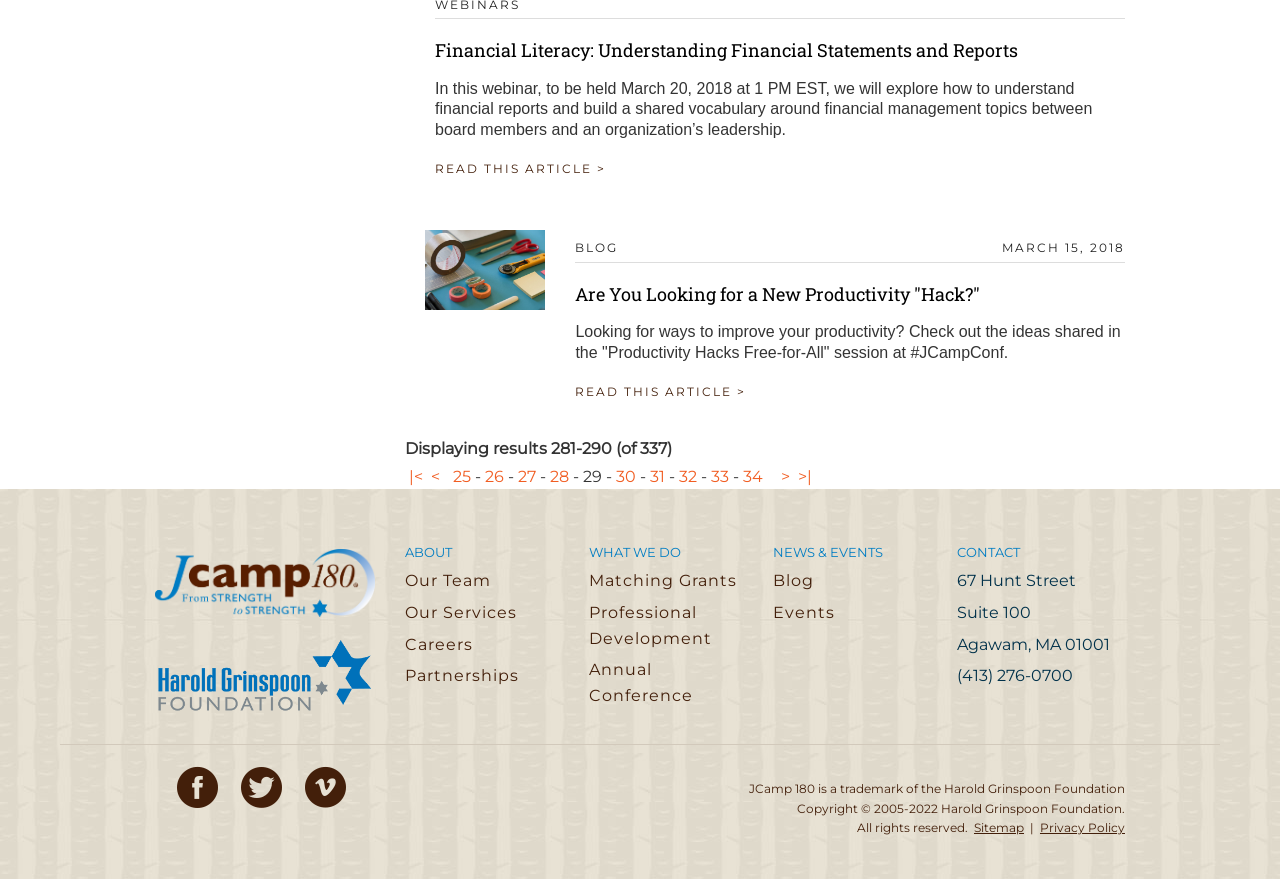Identify the bounding box coordinates of the part that should be clicked to carry out this instruction: "Read the article about financial literacy".

[0.34, 0.035, 0.879, 0.064]